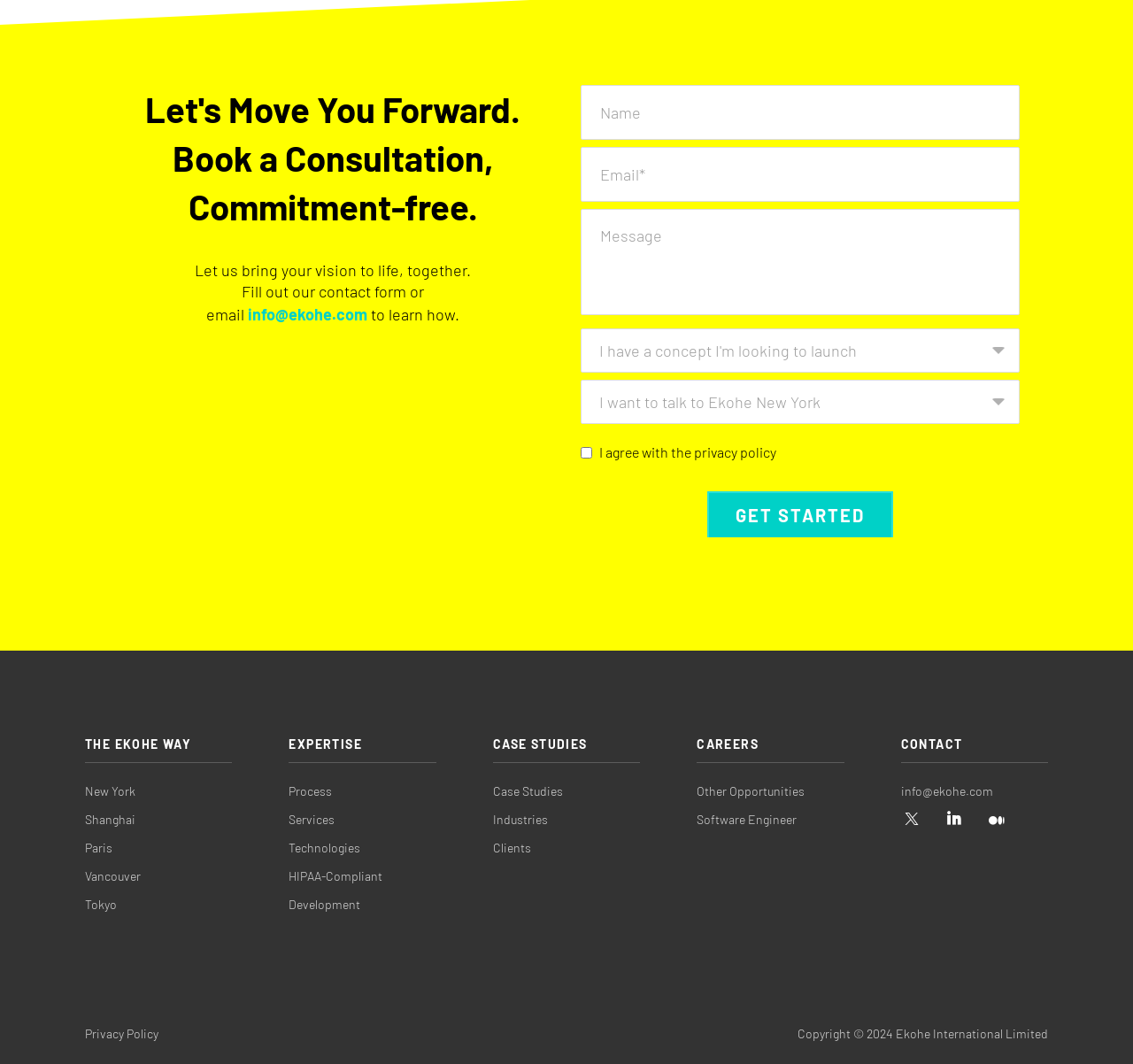Please identify the bounding box coordinates of the area that needs to be clicked to fulfill the following instruction: "Learn about the Ekohe way."

[0.075, 0.691, 0.205, 0.717]